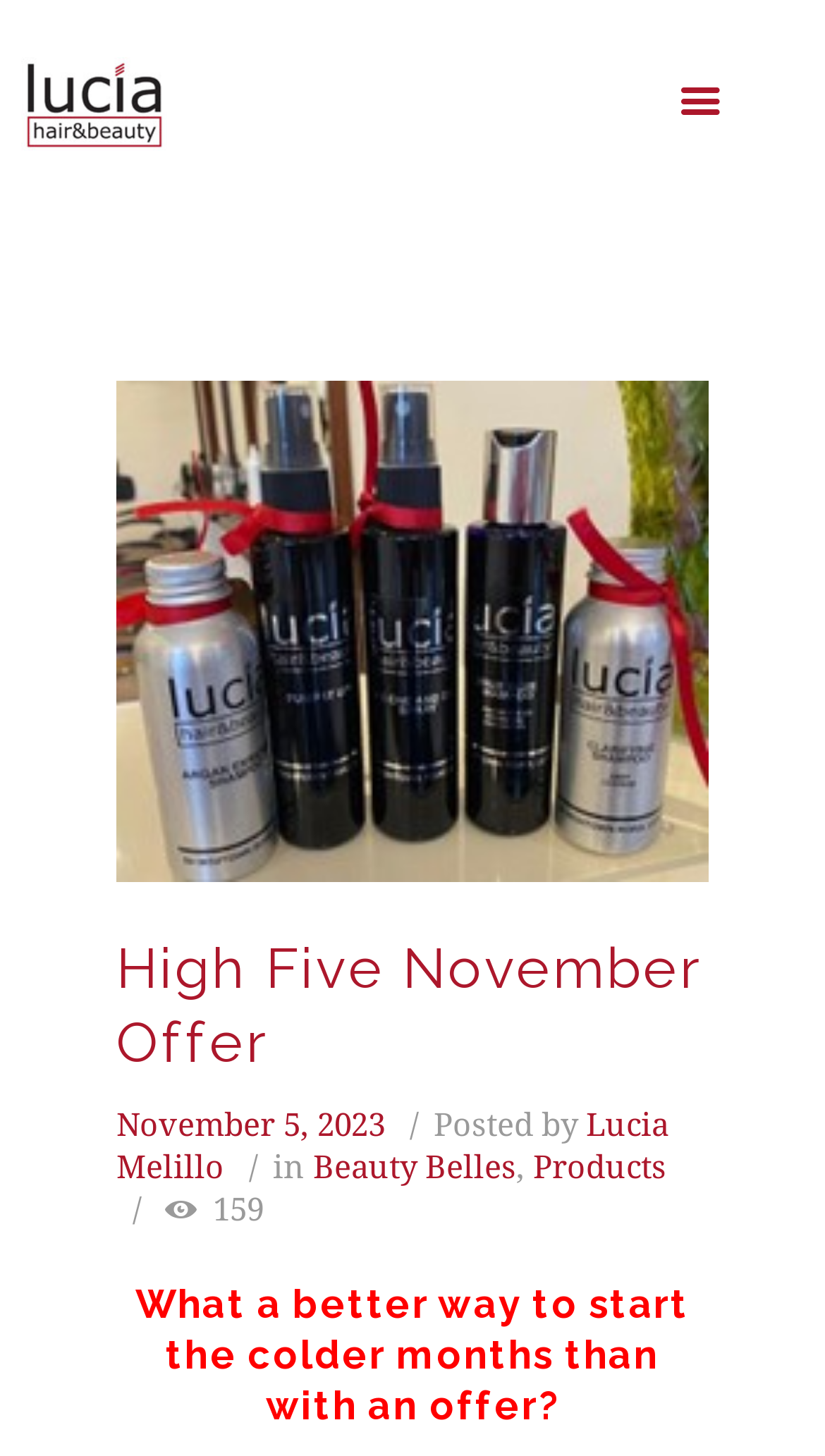Offer a meticulous caption that includes all visible features of the webpage.

The webpage appears to be a blog post or article about a special offer from Lucia Hair and Beauty of Luton. At the top, there is a prominent link with an icon, which is centered and takes up about half of the screen width. Below this link, there is a heading that reads "High Five November Offer". 

To the right of the heading, there is a link displaying the date "November 5, 2023". Below this date, there is a section with text "Posted by" followed by a link to "Lucia Melillo", then the word "in", and another link to "Beauty Belles", followed by a comma and a link to "Products". 

Further down, there is a heading that asks "What a better way to start the colder months than with an offer?" This heading is centered and spans about half of the screen width. There is also a small section displaying the number of views, "Views - 159", which is located near the bottom of the page.